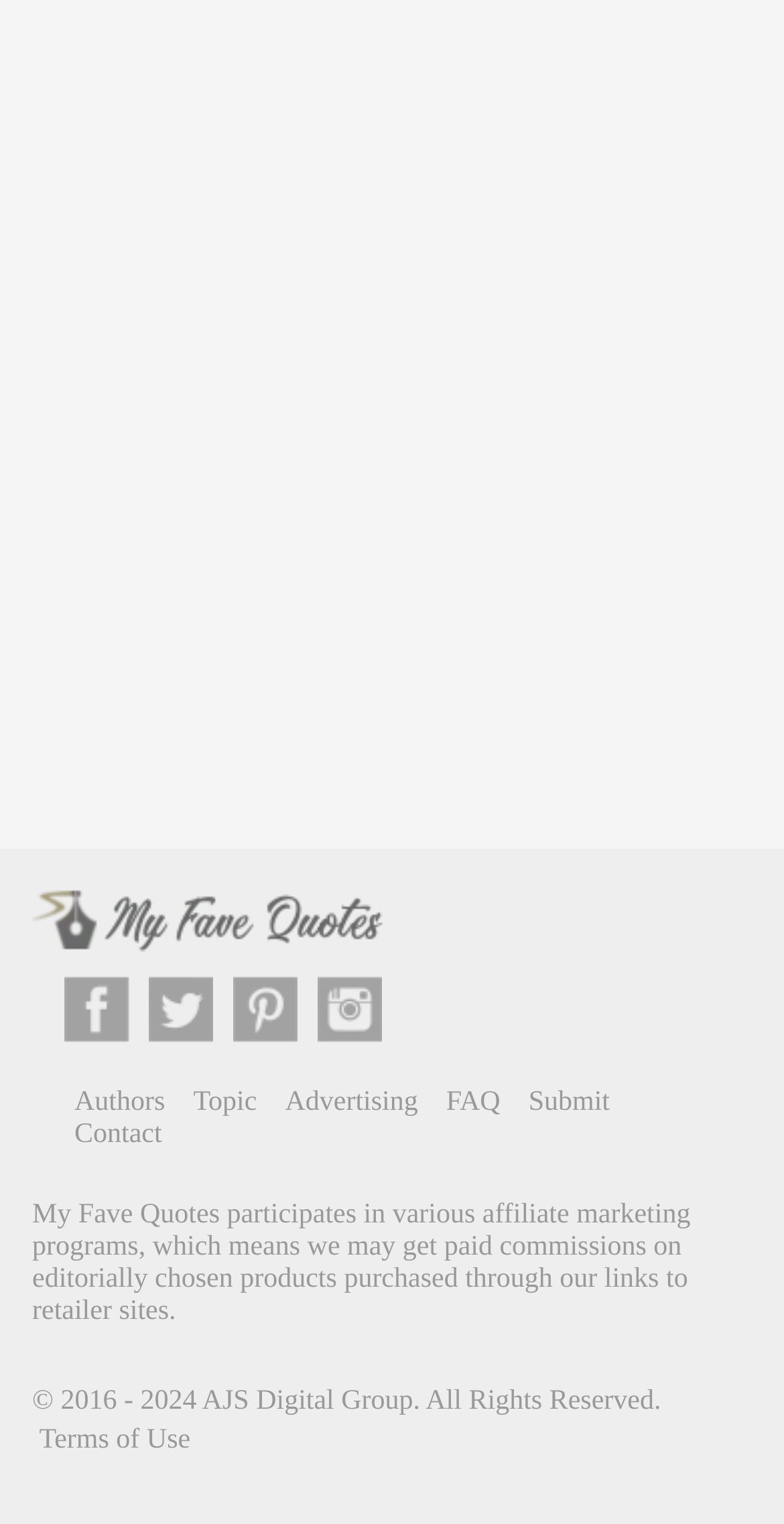Please reply to the following question with a single word or a short phrase:
What is the name of the company that owns the website?

AJS Digital Group